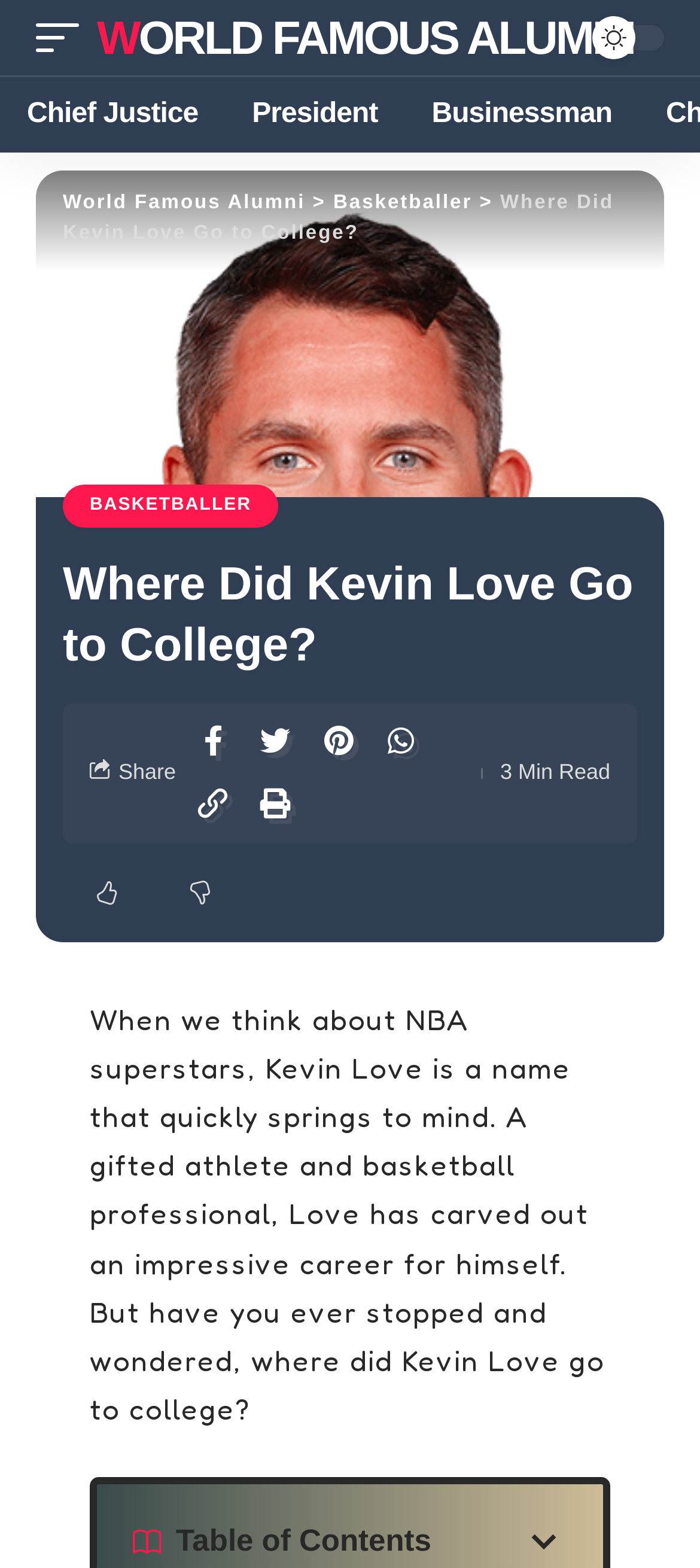Locate the bounding box of the UI element described by: "Chief Justice" in the given webpage screenshot.

[0.0, 0.049, 0.322, 0.097]